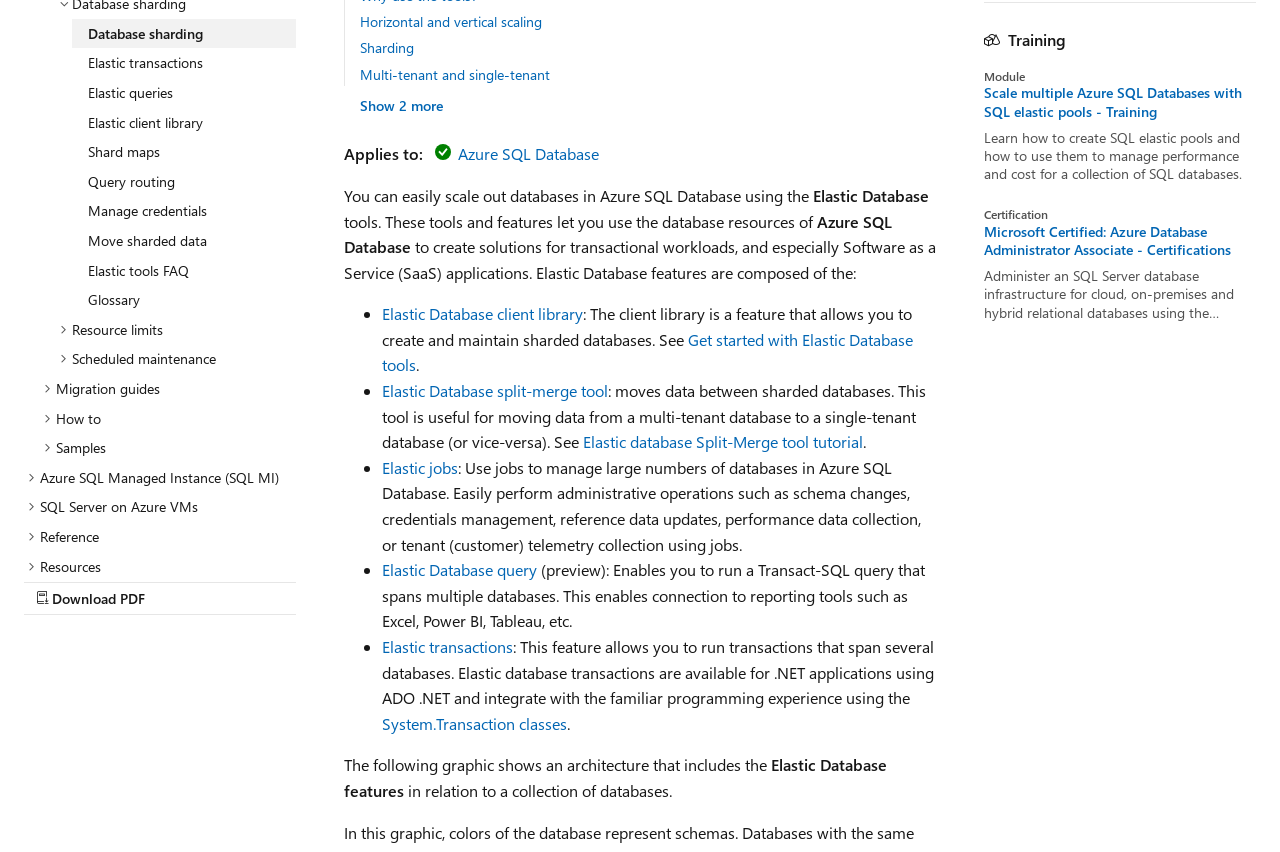Find the bounding box coordinates for the HTML element described in this sentence: "Oaks Club, Osprey". Provide the coordinates as four float numbers between 0 and 1, in the format [left, top, right, bottom].

None